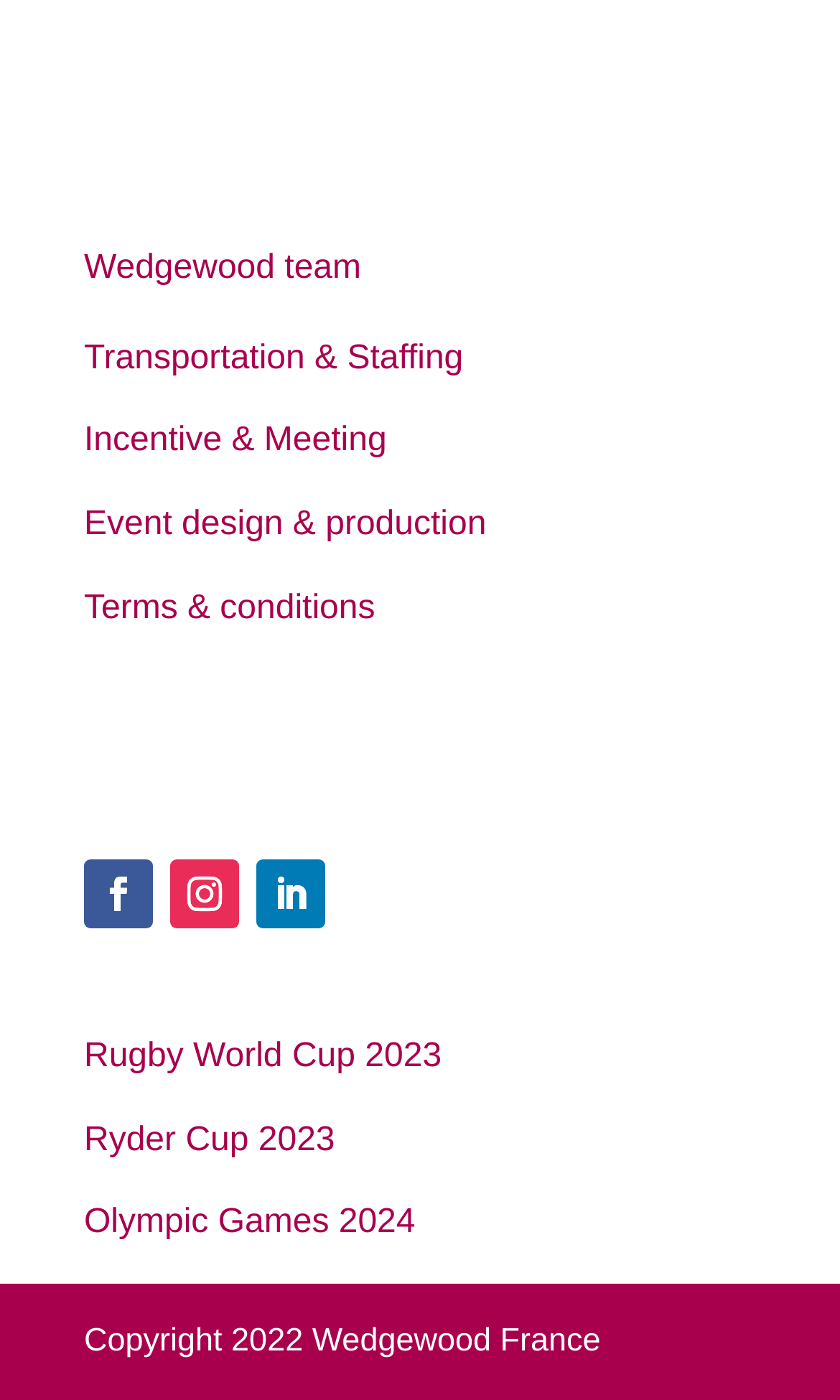How many services are listed?
Relying on the image, give a concise answer in one word or a brief phrase.

4